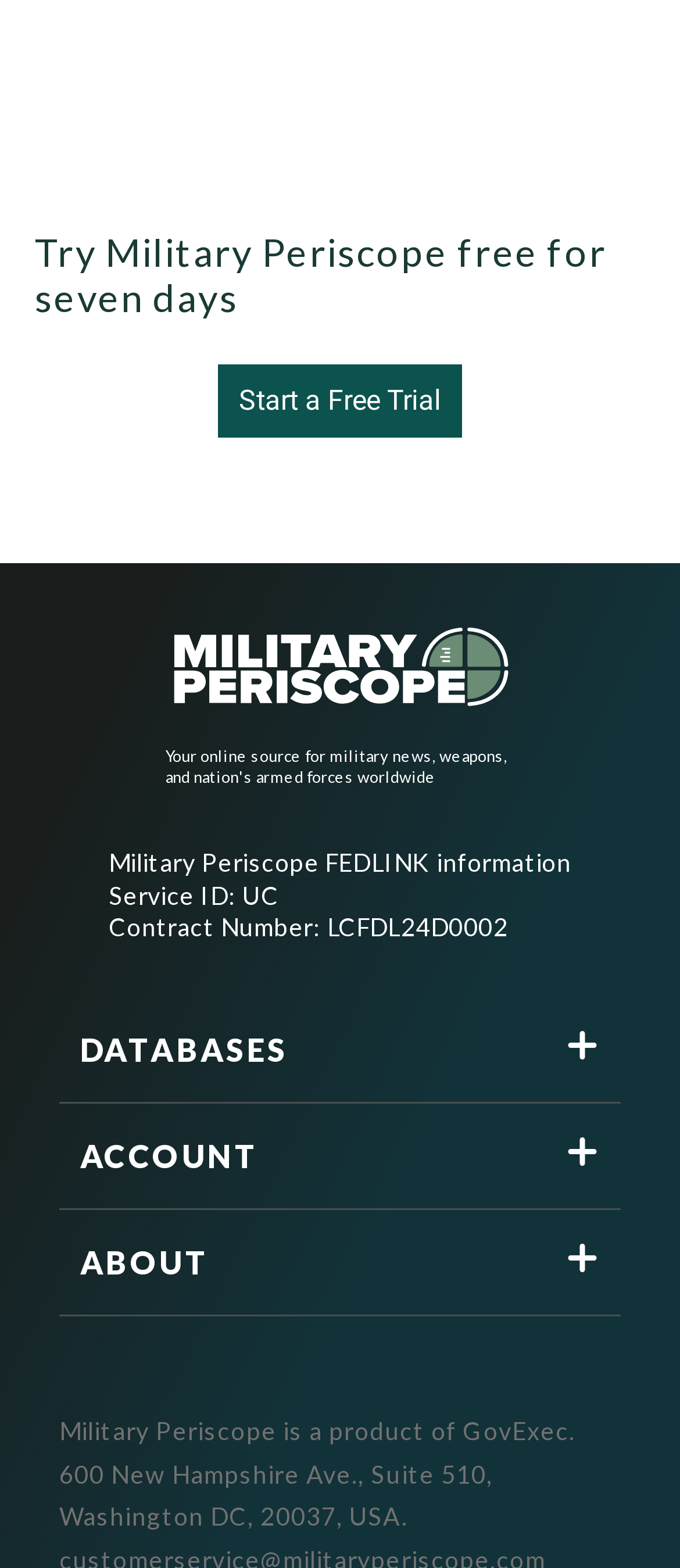Given the element description "Account", identify the bounding box of the corresponding UI element.

[0.087, 0.704, 0.913, 0.772]